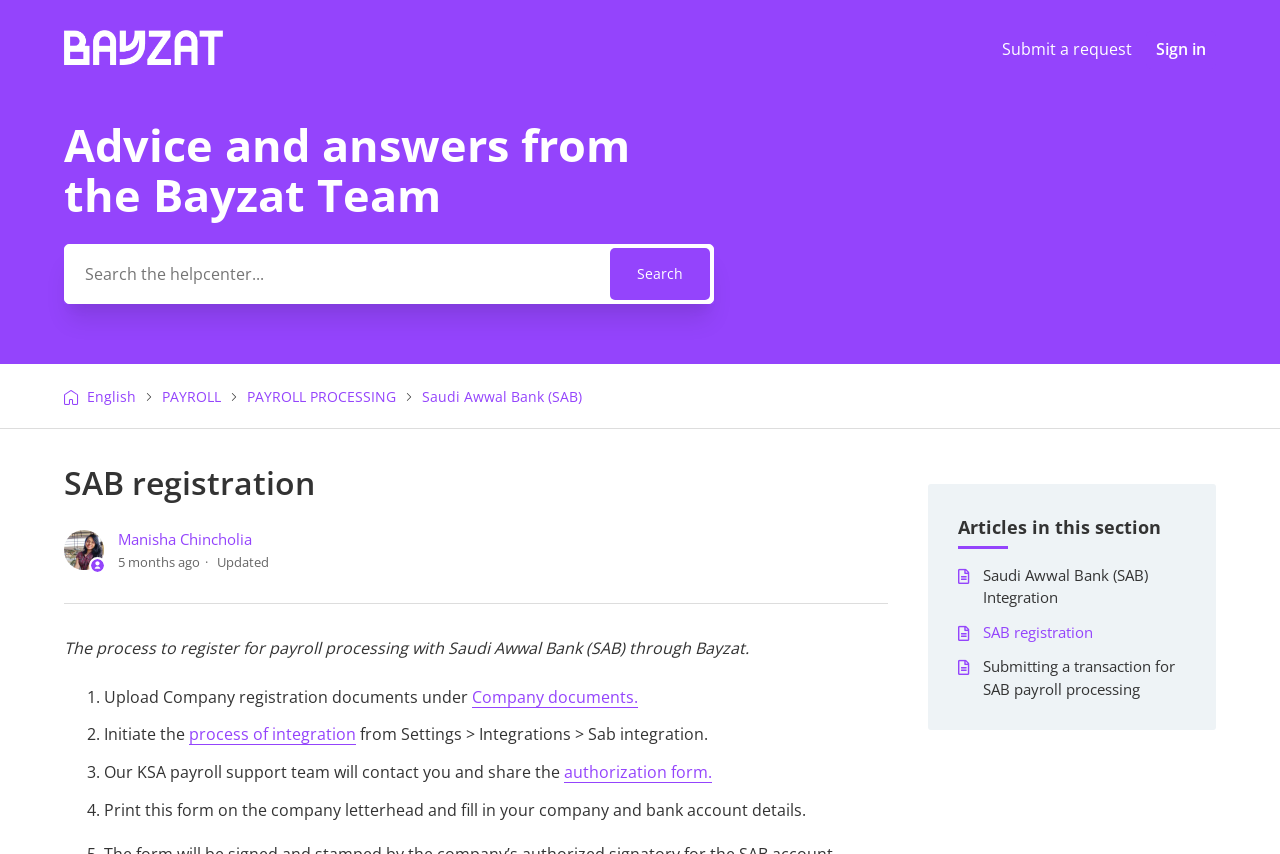Indicate the bounding box coordinates of the element that needs to be clicked to satisfy the following instruction: "Search the helpcenter". The coordinates should be four float numbers between 0 and 1, i.e., [left, top, right, bottom].

[0.05, 0.286, 0.558, 0.356]